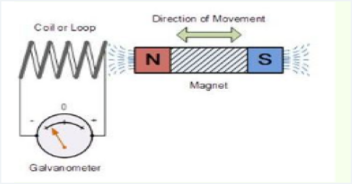Give a comprehensive caption that covers the entire image content.

The image illustrates a fundamental concept in electromagnetism, showcasing a coil or loop positioned adjacent to a magnet marked with its north (N) and south (S) poles. Arrows indicate the direction of movement for the magnet, which can be either towards or away from the coil. Additionally, a galvanometer is depicted on the left side, used to measure the induced current generated in the coil as the magnet moves. This setup demonstrates the principle that any change in the magnetic field associated with the coil induces an electromotive force (emf), leading to the flow of current when the circuit is closed. Such phenomena are integral to understanding how electric currents can be generated through electromagnetic induction.